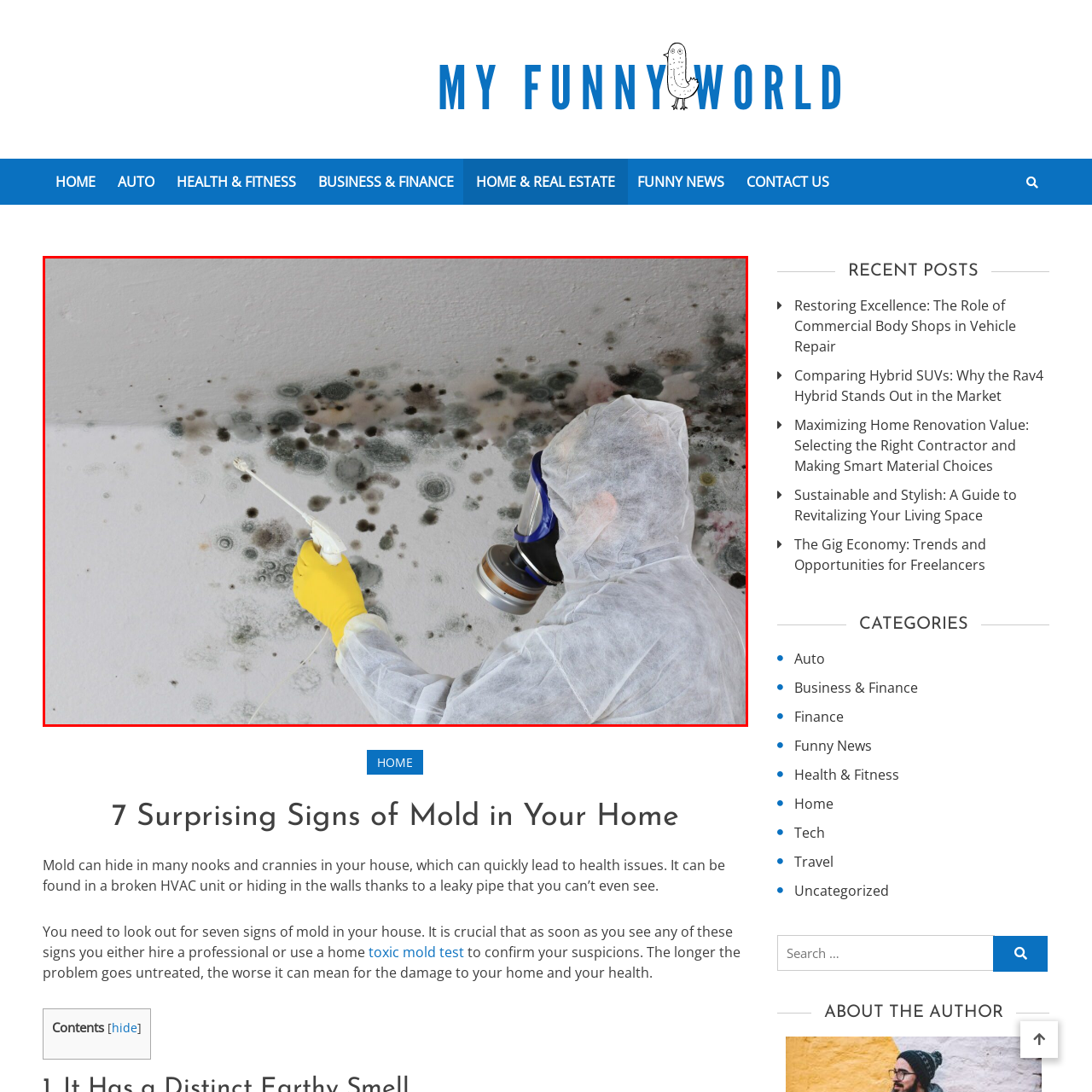Explain thoroughly what is happening in the image that is surrounded by the red box.

In this image, a person wearing protective gear, including a white hazmat suit and a mask, is actively treating mold on a ceiling. The individual's gloved hand is holding a spraying device, aimed at the visible black and green mold patches that have formed on the surface. The setting suggests an urgent need for mold remediation, highlighting the importance of addressing mold problems in the home to prevent potential health risks. This visual serves as a reminder of the critical necessity to identify and mitigate mold, aligning with the theme of the article "7 Surprising Signs of Mold in Your Home."